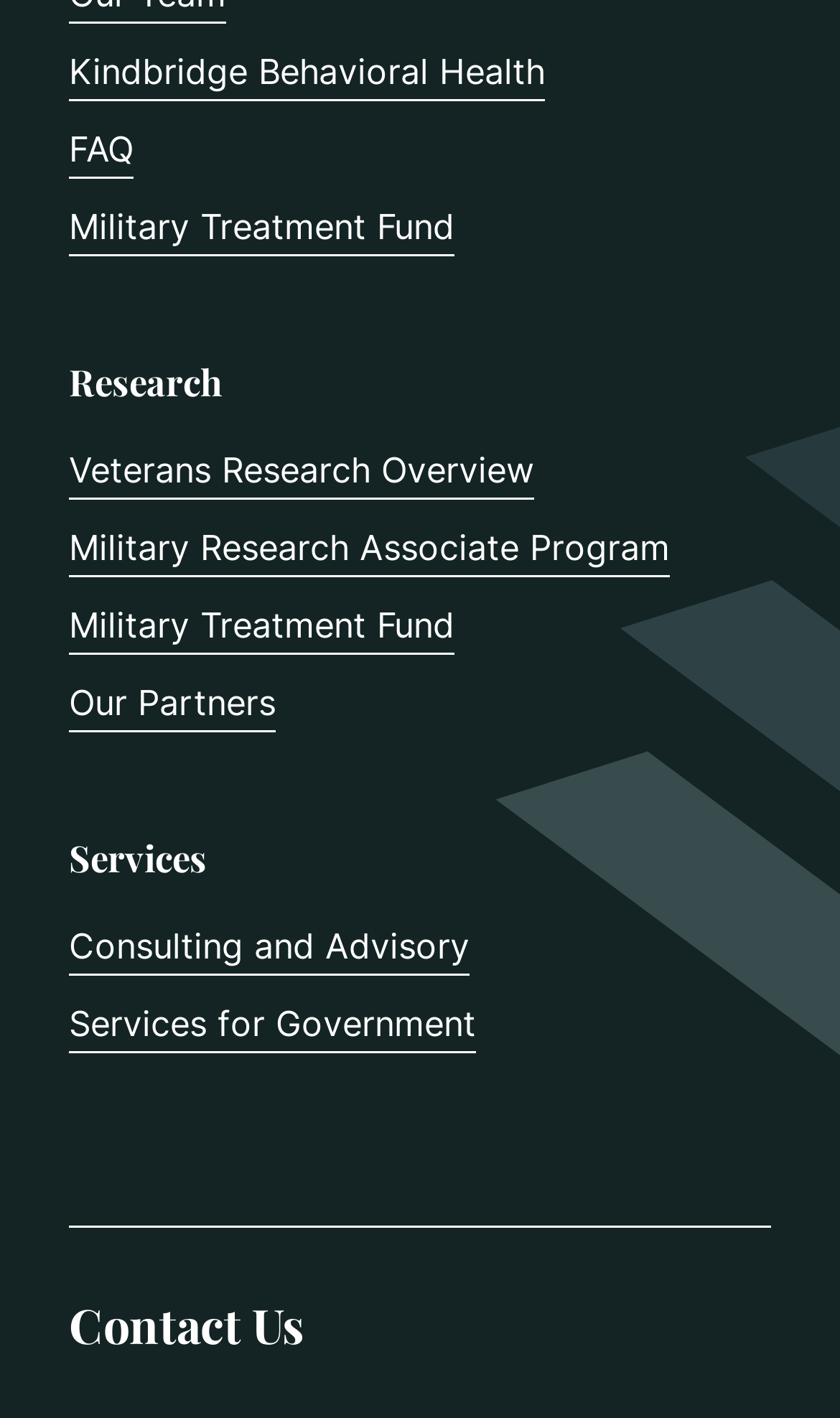Indicate the bounding box coordinates of the clickable region to achieve the following instruction: "go to Kindbridge Behavioral Health."

[0.082, 0.029, 0.649, 0.072]